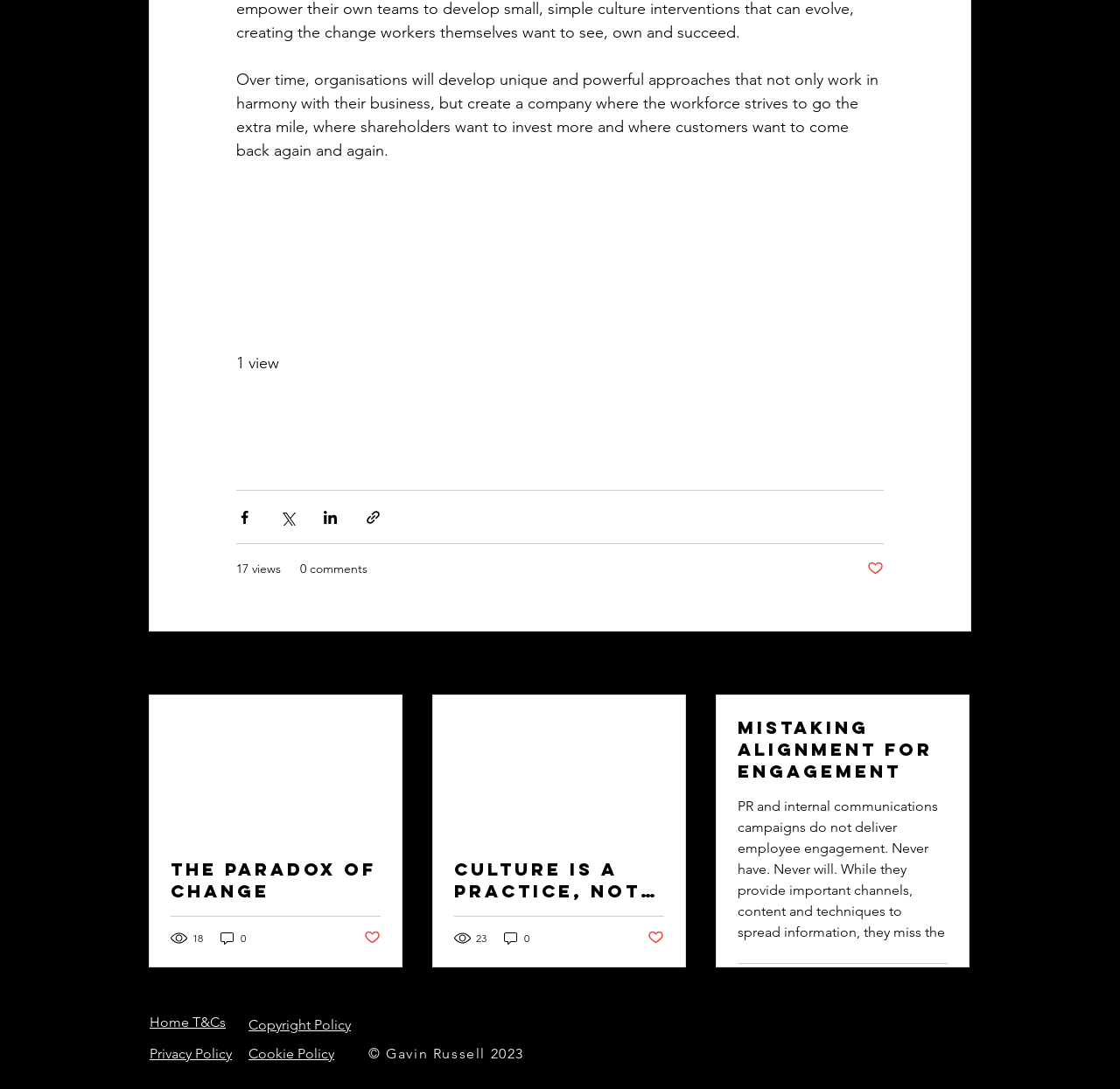Using the provided element description, identify the bounding box coordinates as (top-left x, top-left y, bottom-right x, bottom-right y). Ensure all values are between 0 and 1. Description: 0

[0.702, 0.897, 0.727, 0.912]